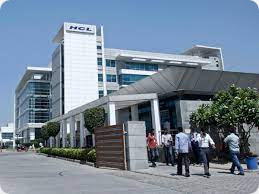Refer to the screenshot and answer the following question in detail:
What is the purpose of the HCL Walk-in Drive?

The purpose of the HCL Walk-in Drive is to hire fresh talent, as mentioned in the caption, which is part of HCL's ongoing recruitment initiatives to create a conducive work environment.